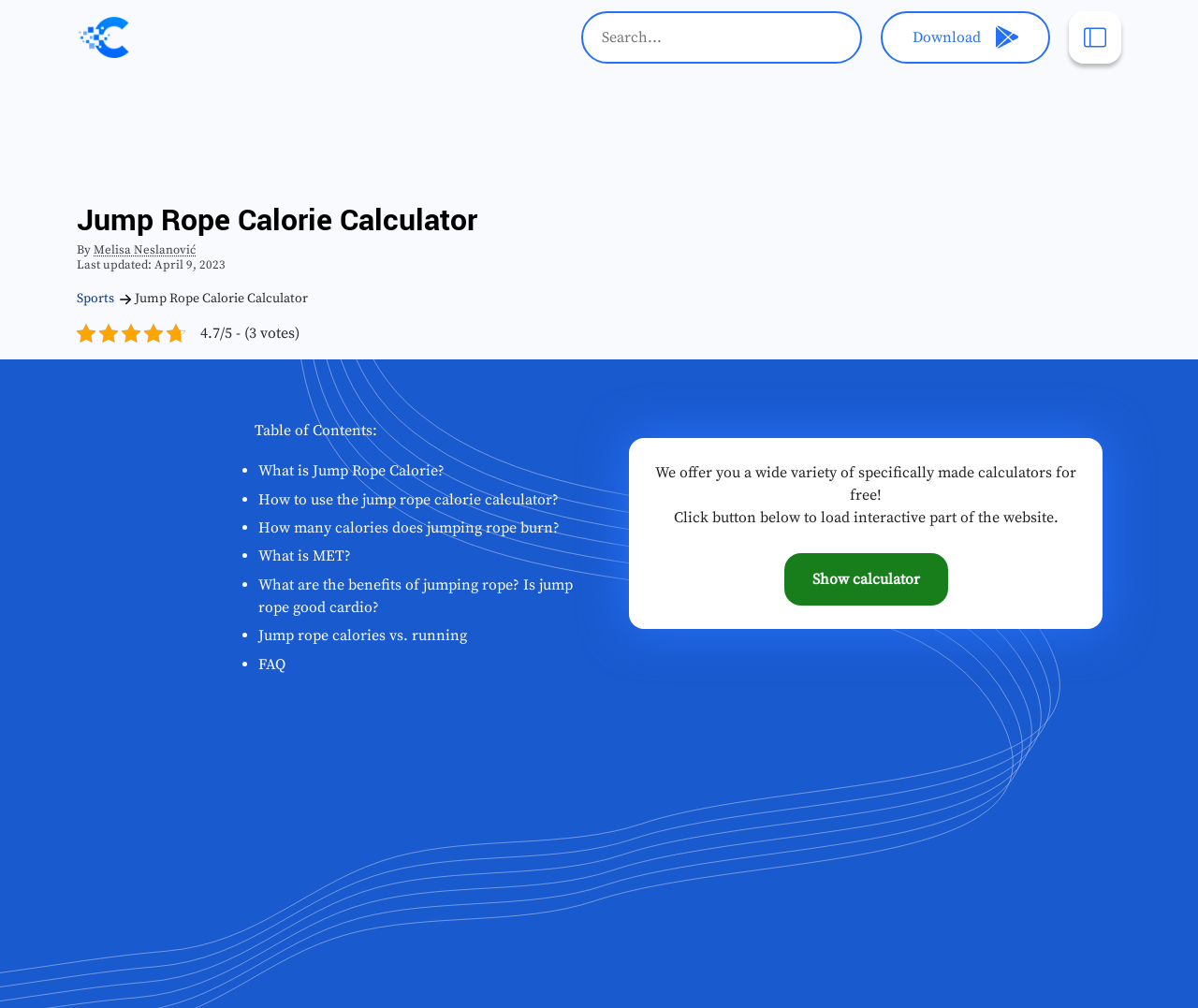Pinpoint the bounding box coordinates of the element to be clicked to execute the instruction: "Toggle the sidebar".

[0.892, 0.011, 0.936, 0.063]